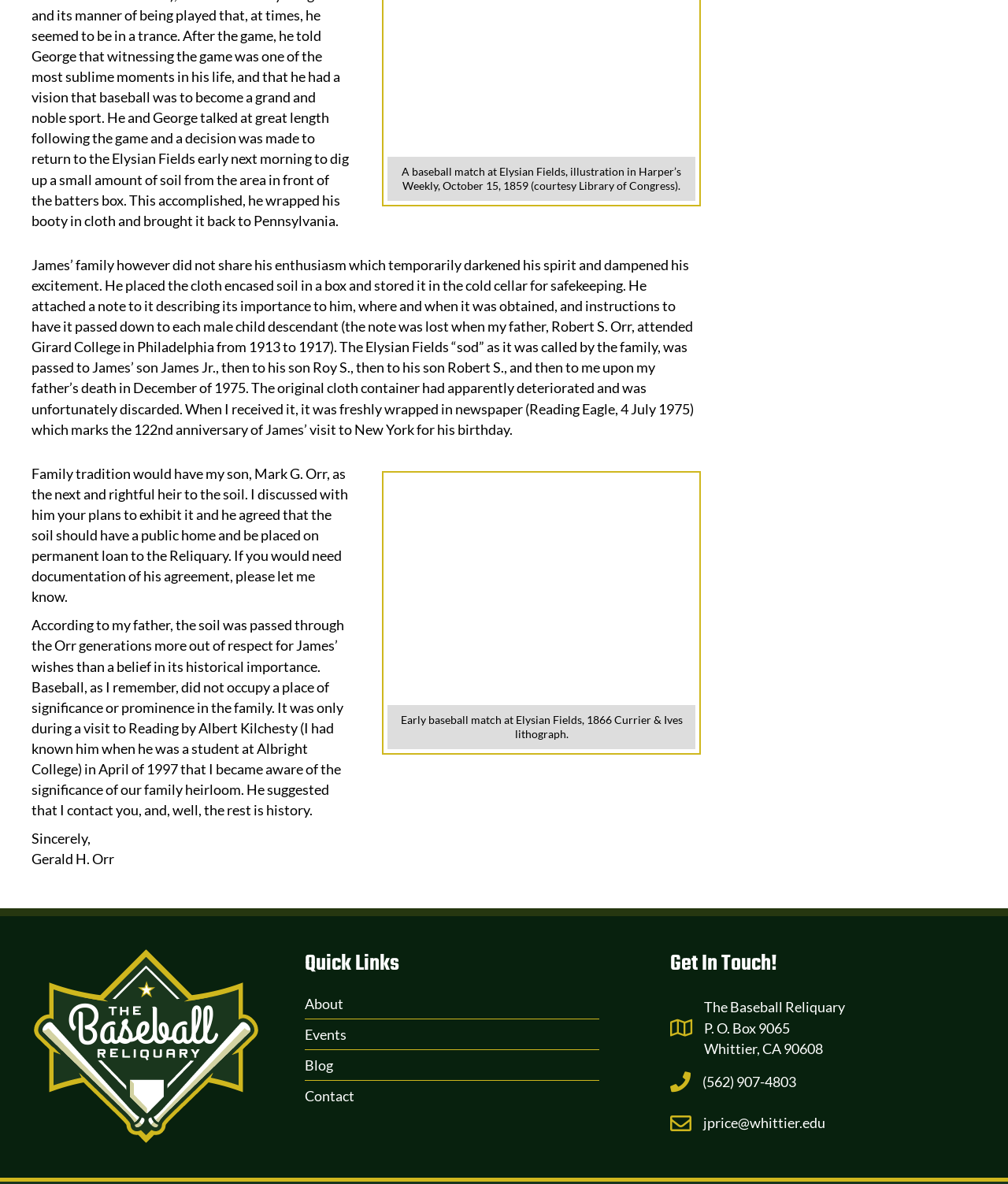Find the bounding box coordinates of the clickable region needed to perform the following instruction: "Click the link to learn about the early baseball match at Elysian Fields". The coordinates should be provided as four float numbers between 0 and 1, i.e., [left, top, right, bottom].

[0.384, 0.402, 0.69, 0.633]